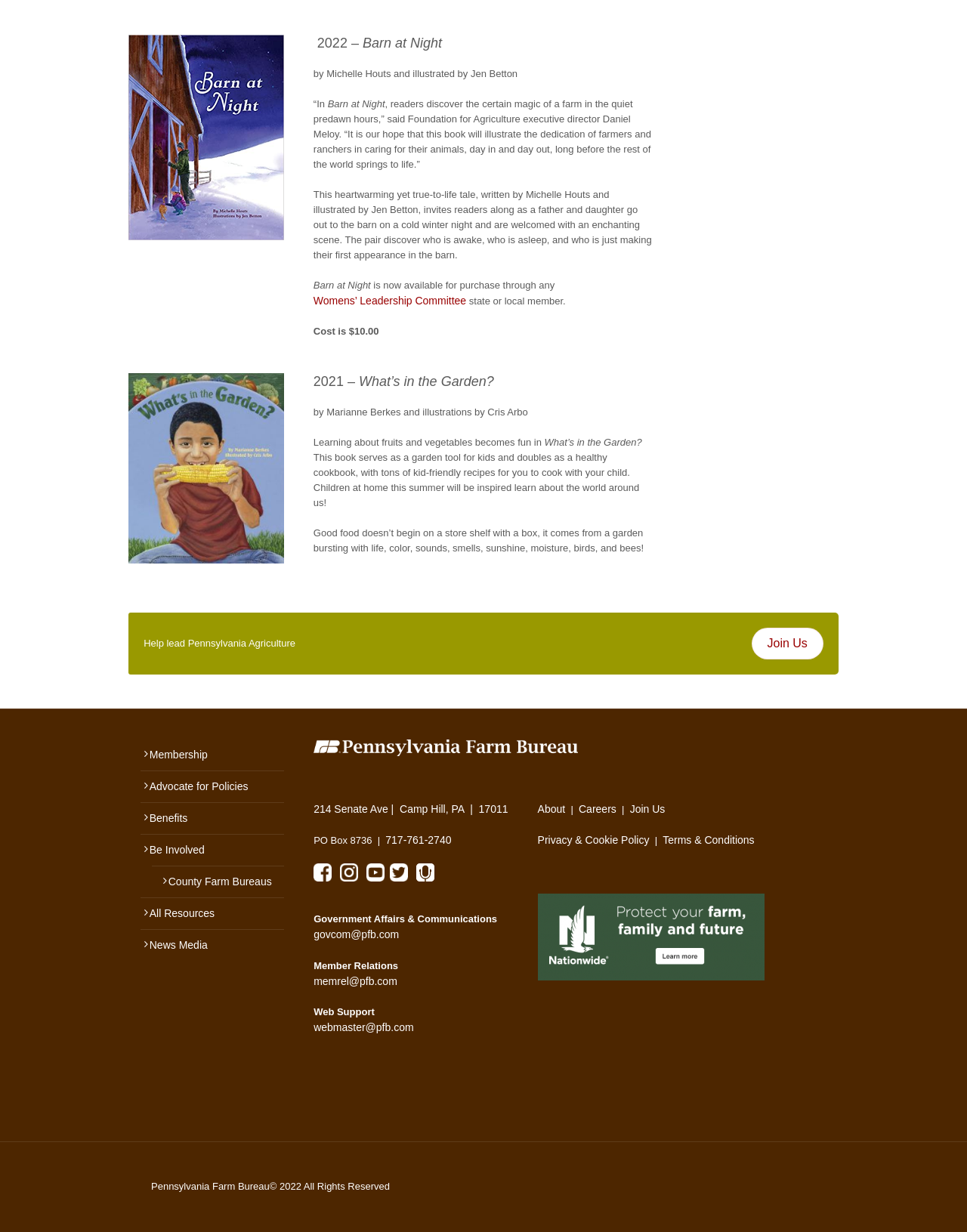What is the title of the first book?
Examine the screenshot and reply with a single word or phrase.

Barn at Night